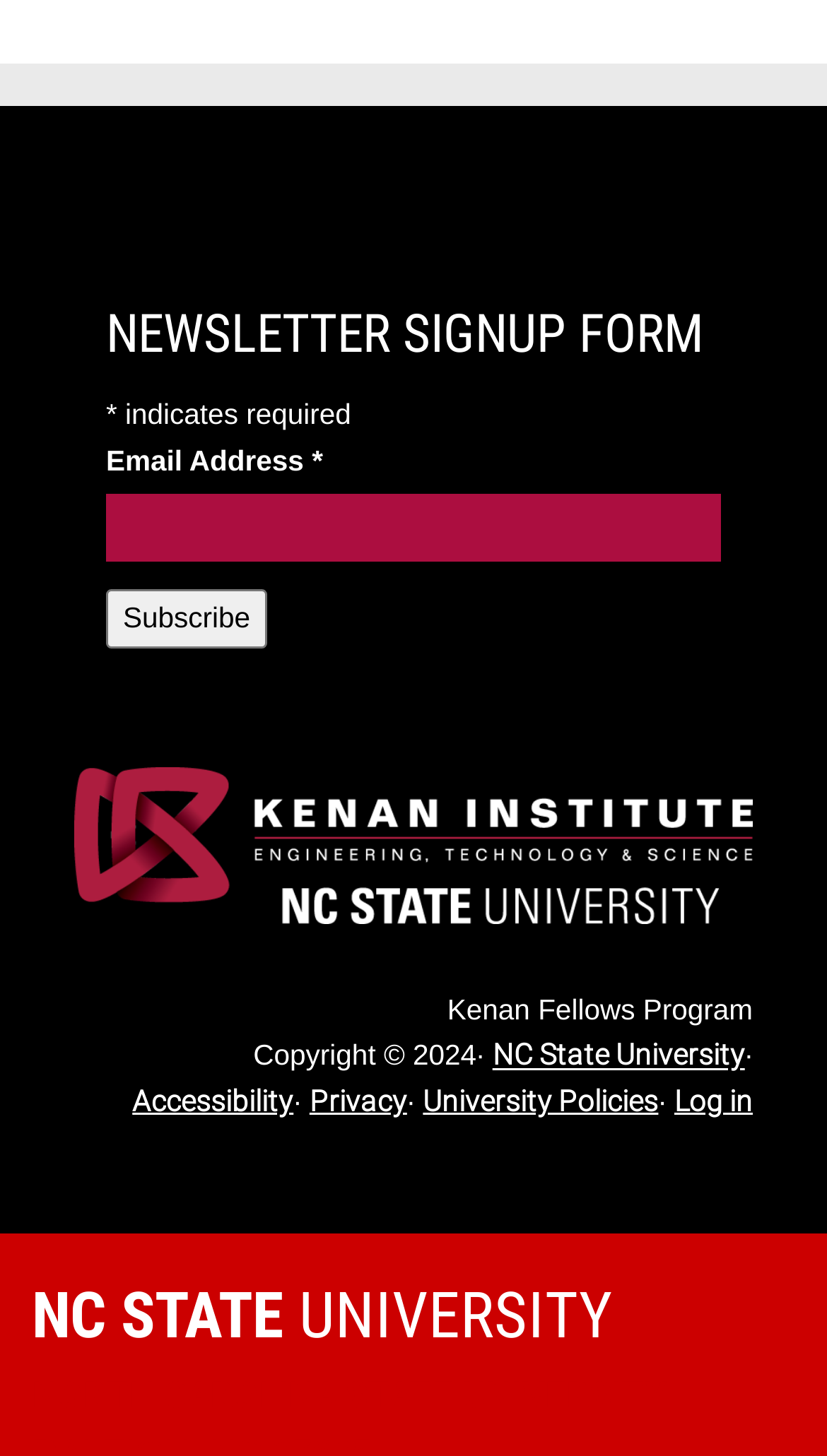Locate the bounding box coordinates of the region to be clicked to comply with the following instruction: "Subscribe to the newsletter". The coordinates must be four float numbers between 0 and 1, in the form [left, top, right, bottom].

[0.128, 0.405, 0.323, 0.445]